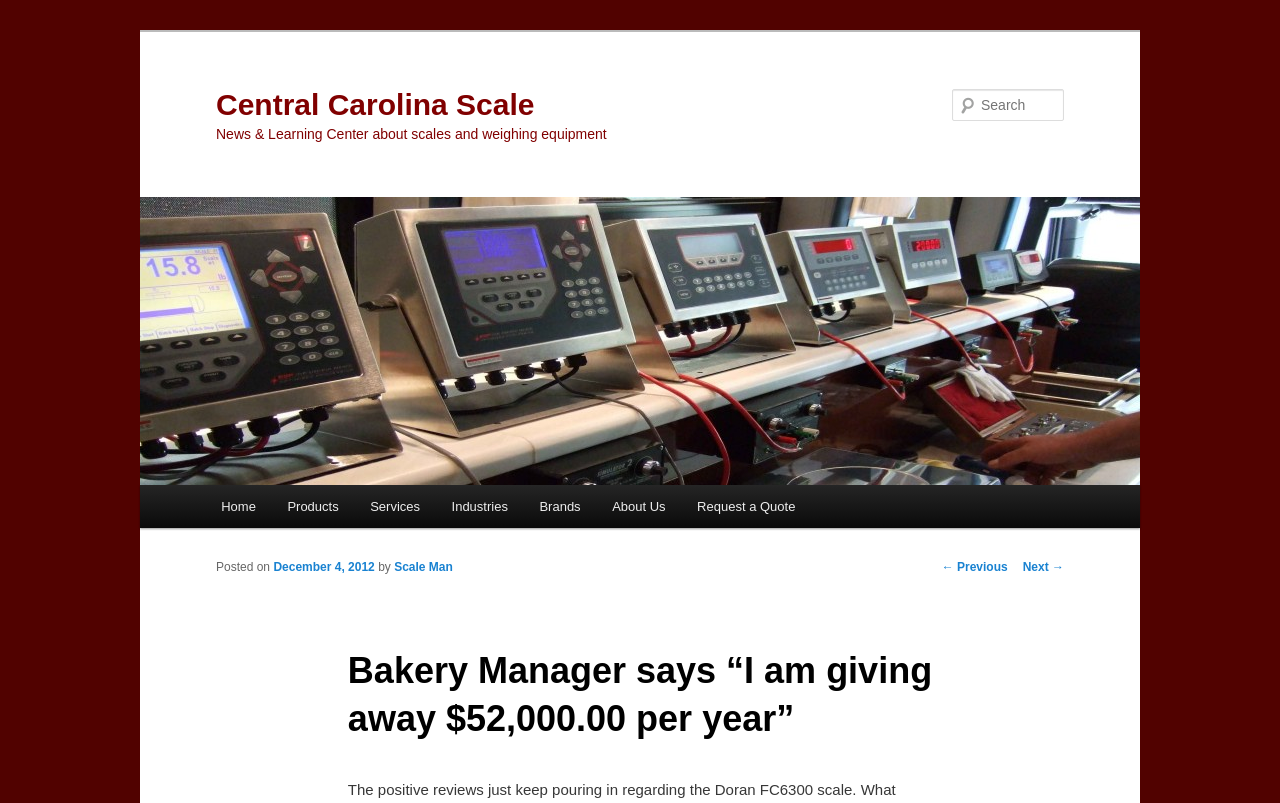Provide the bounding box coordinates of the HTML element this sentence describes: "parent_node: Search name="s" placeholder="Search"". The bounding box coordinates consist of four float numbers between 0 and 1, i.e., [left, top, right, bottom].

[0.744, 0.111, 0.831, 0.151]